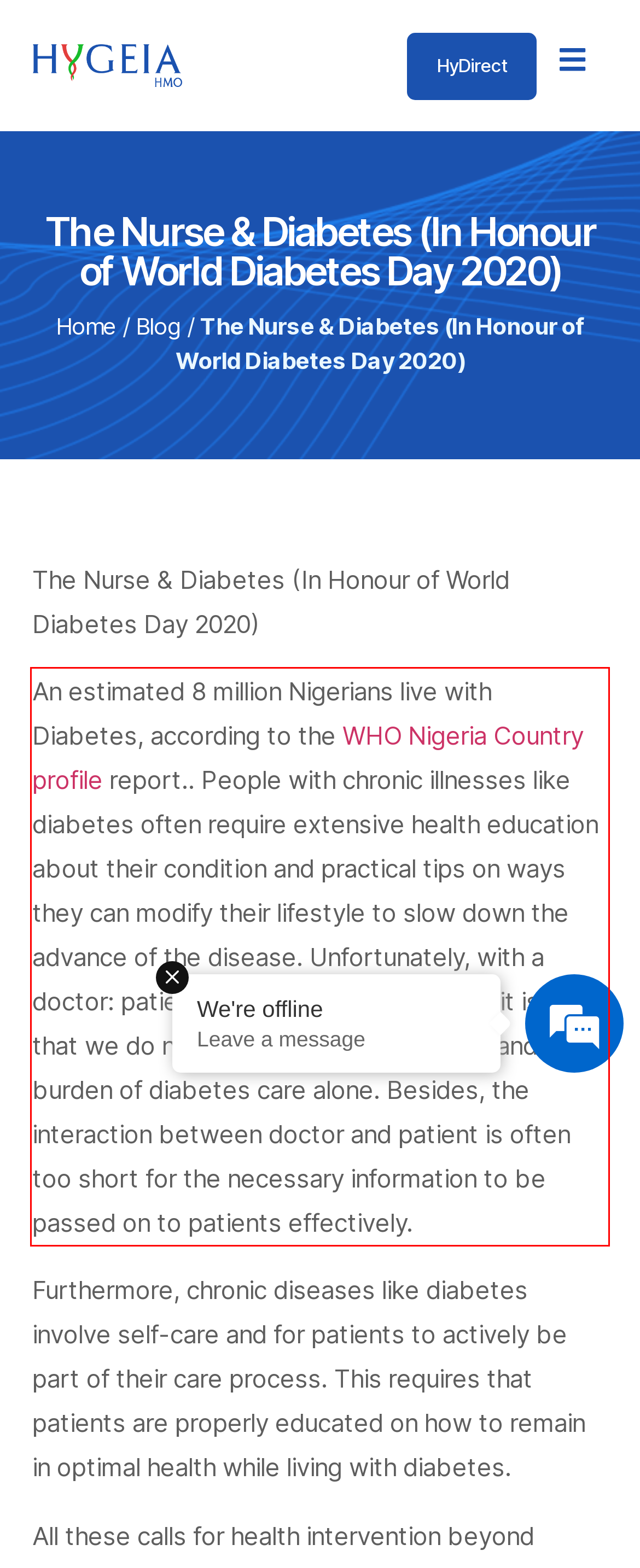Examine the webpage screenshot and use OCR to obtain the text inside the red bounding box.

An estimated 8 million Nigerians live with Diabetes, according to the WHO Nigeria Country profile report.. People with chronic illnesses like diabetes often require extensive health education about their condition and practical tips on ways they can modify their lifestyle to slow down the advance of the disease. Unfortunately, with a doctor: patient ratio of 1:2,753 in Nigeria, it is clear that we do not have enough doctors to handle the burden of diabetes care alone. Besides, the interaction between doctor and patient is often too short for the necessary information to be passed on to patients effectively.